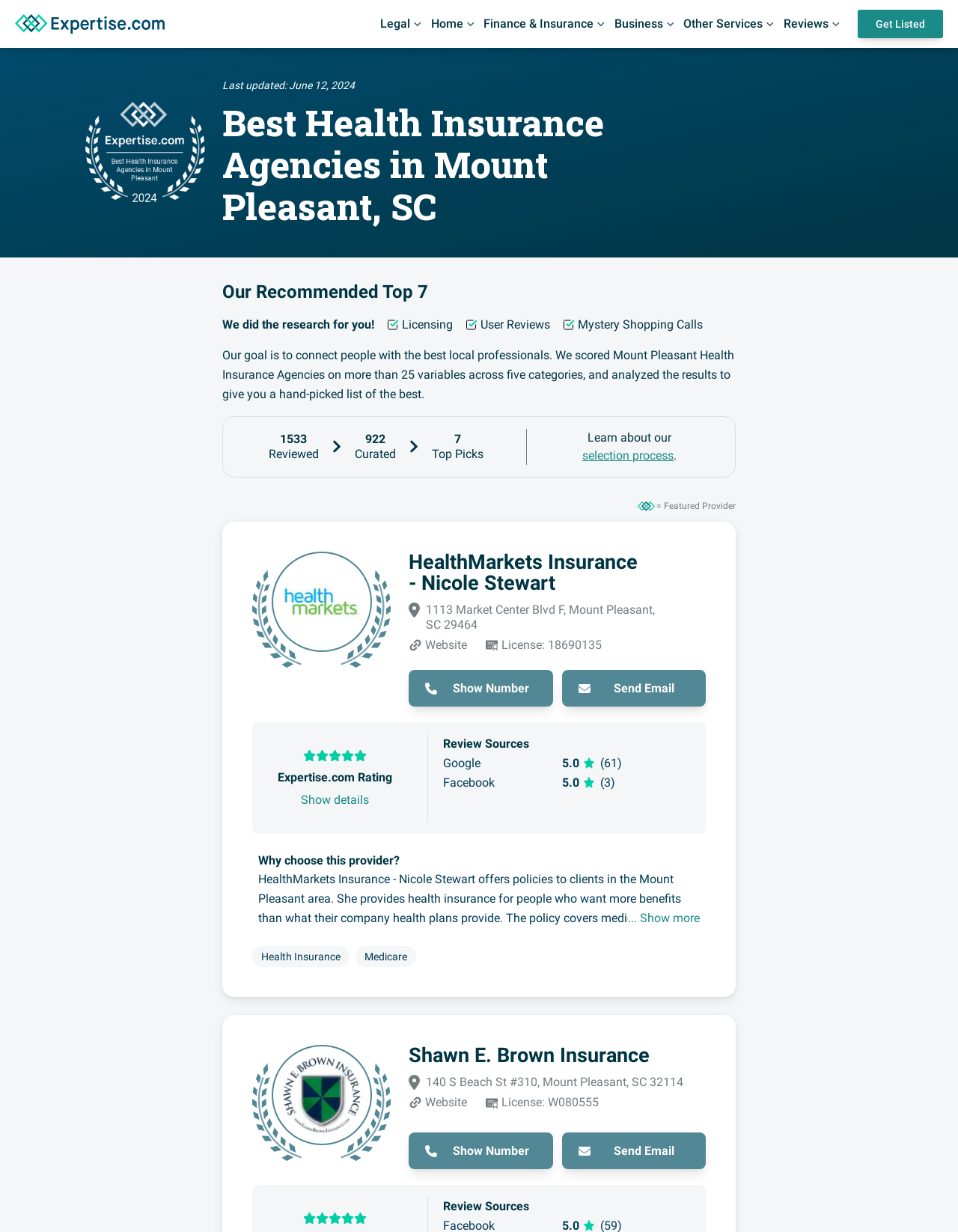Locate the bounding box coordinates of the UI element described by: "CallShow Number". The bounding box coordinates should consist of four float numbers between 0 and 1, i.e., [left, top, right, bottom].

[0.427, 0.919, 0.577, 0.949]